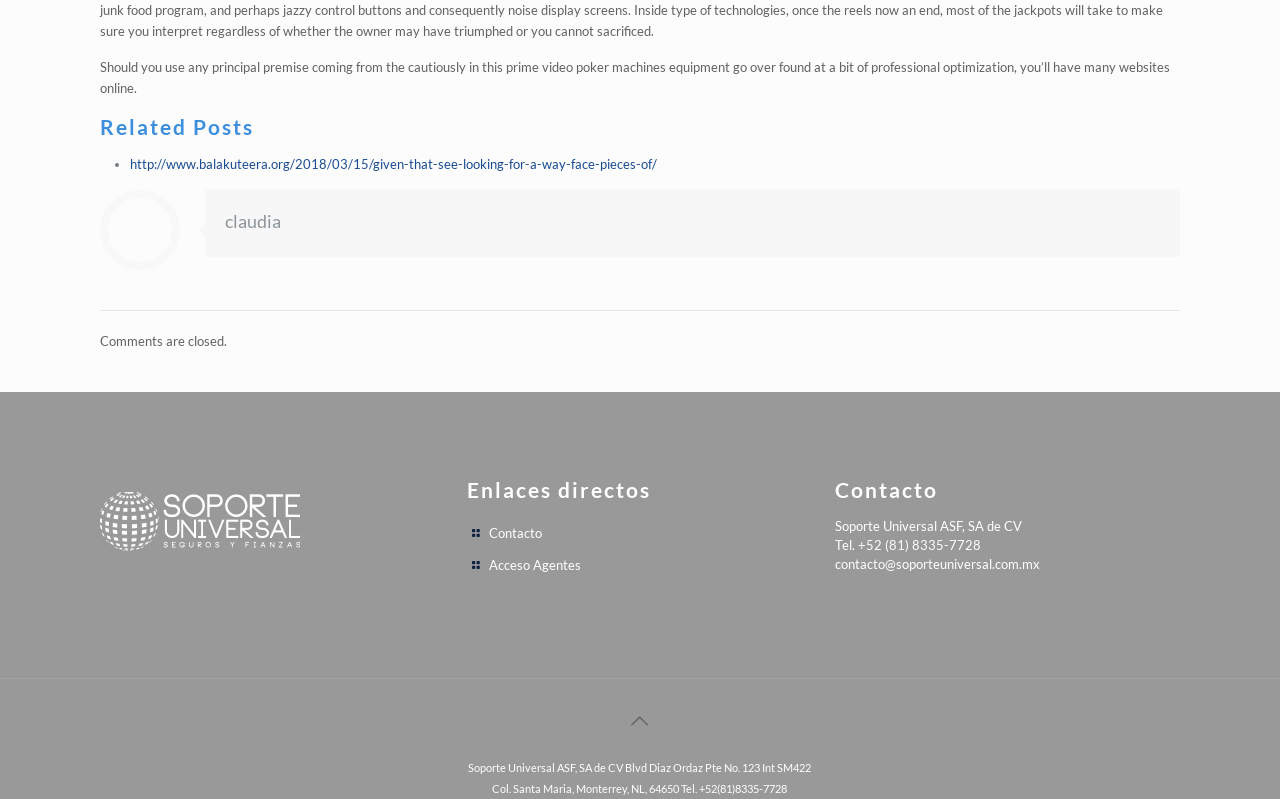Look at the image and write a detailed answer to the question: 
What is the title of the first related post?

I found the title of the first related post by looking at the link element with the text 'http://www.balakuteera.org/2018/03/15/given-that-see-looking-for-a-way-face-pieces-of/' which is a child of the 'Related Posts' heading.